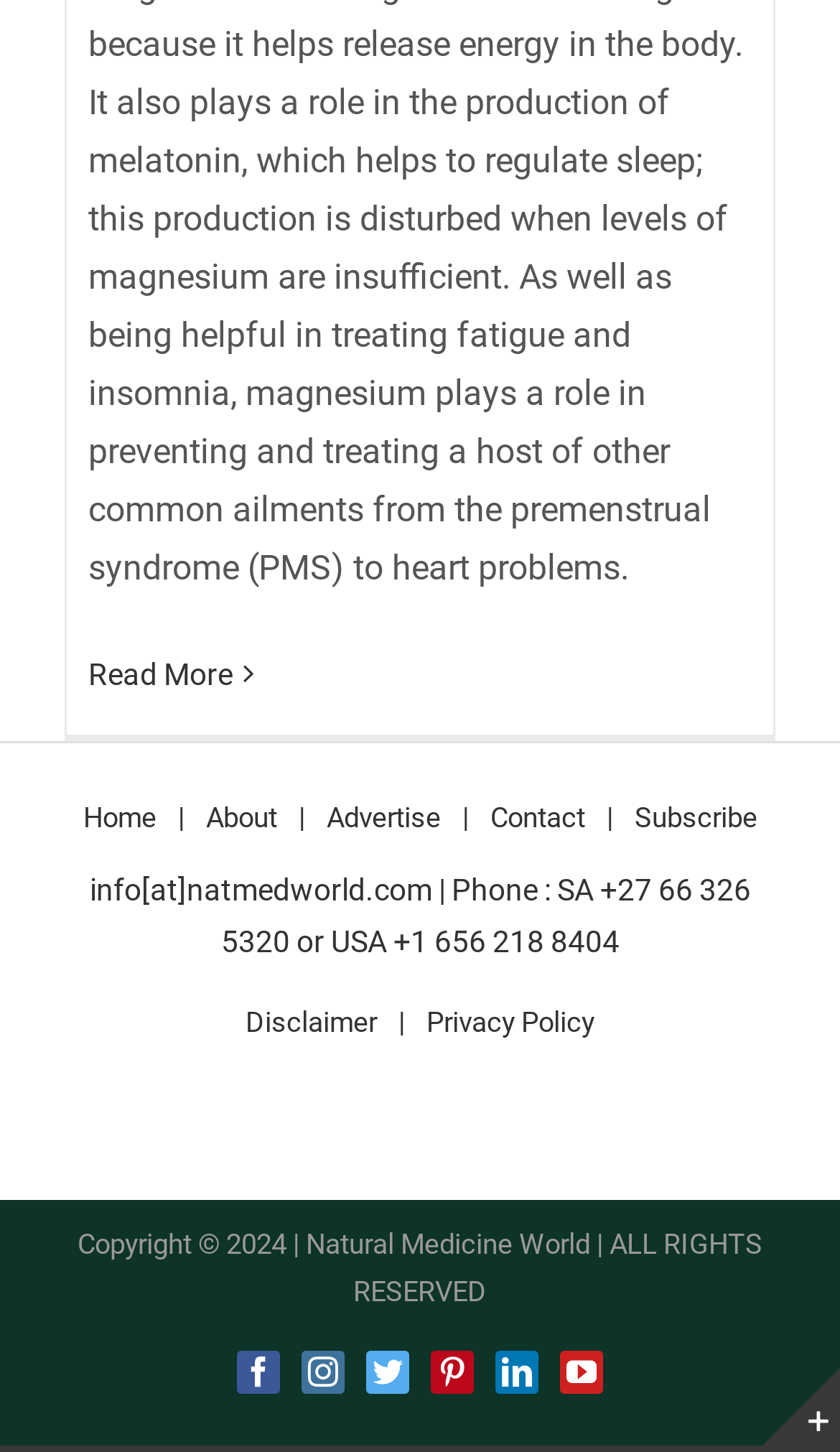How many social media links are available?
Kindly offer a comprehensive and detailed response to the question.

I counted the number of social media links at the bottom of the webpage, which are Facebook, Instagram, Twitter, Pinterest, LinkedIn, and YouTube.